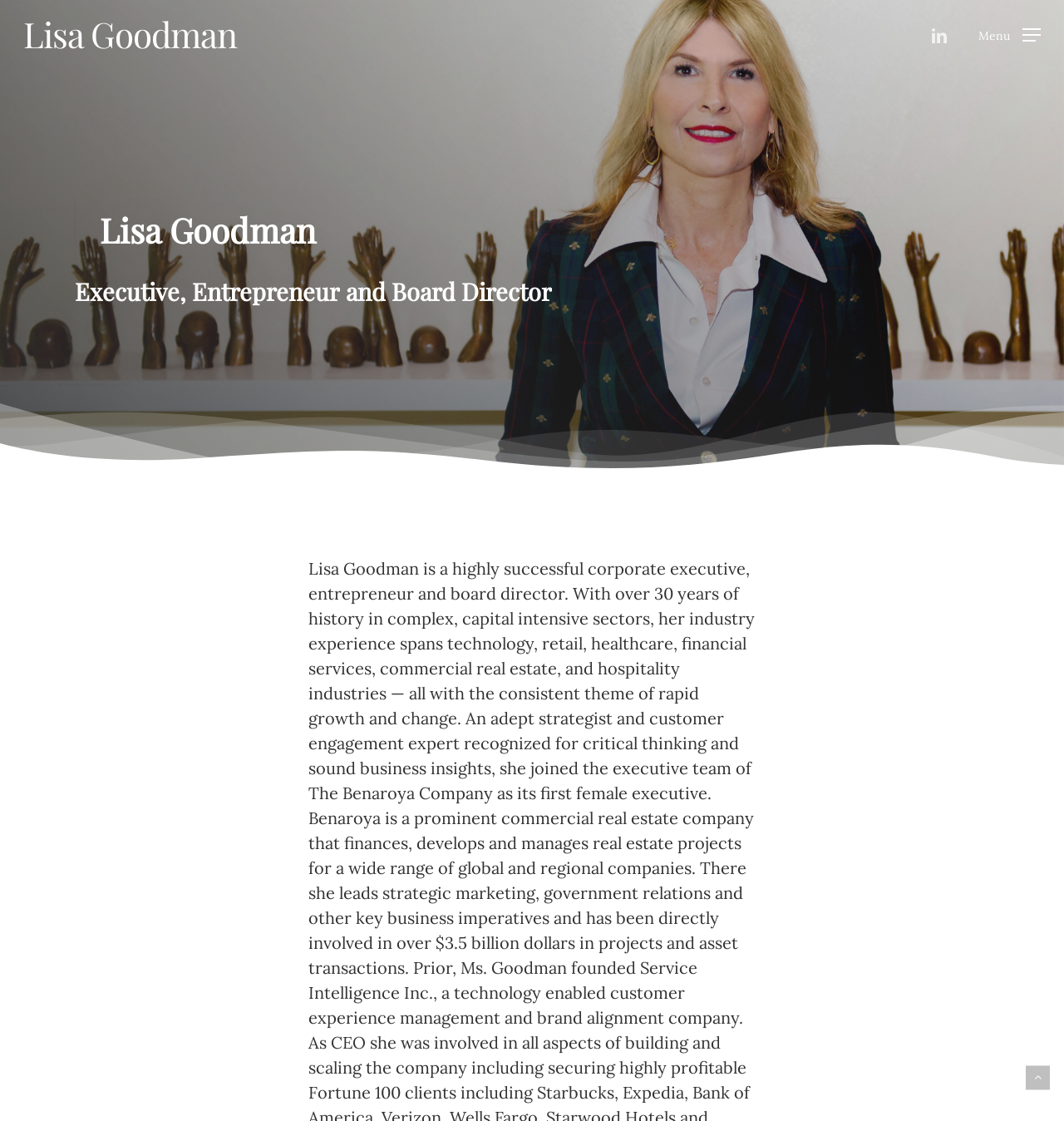What is Lisa Goodman's profession?
Use the screenshot to answer the question with a single word or phrase.

Executive, Entrepreneur and Board Director